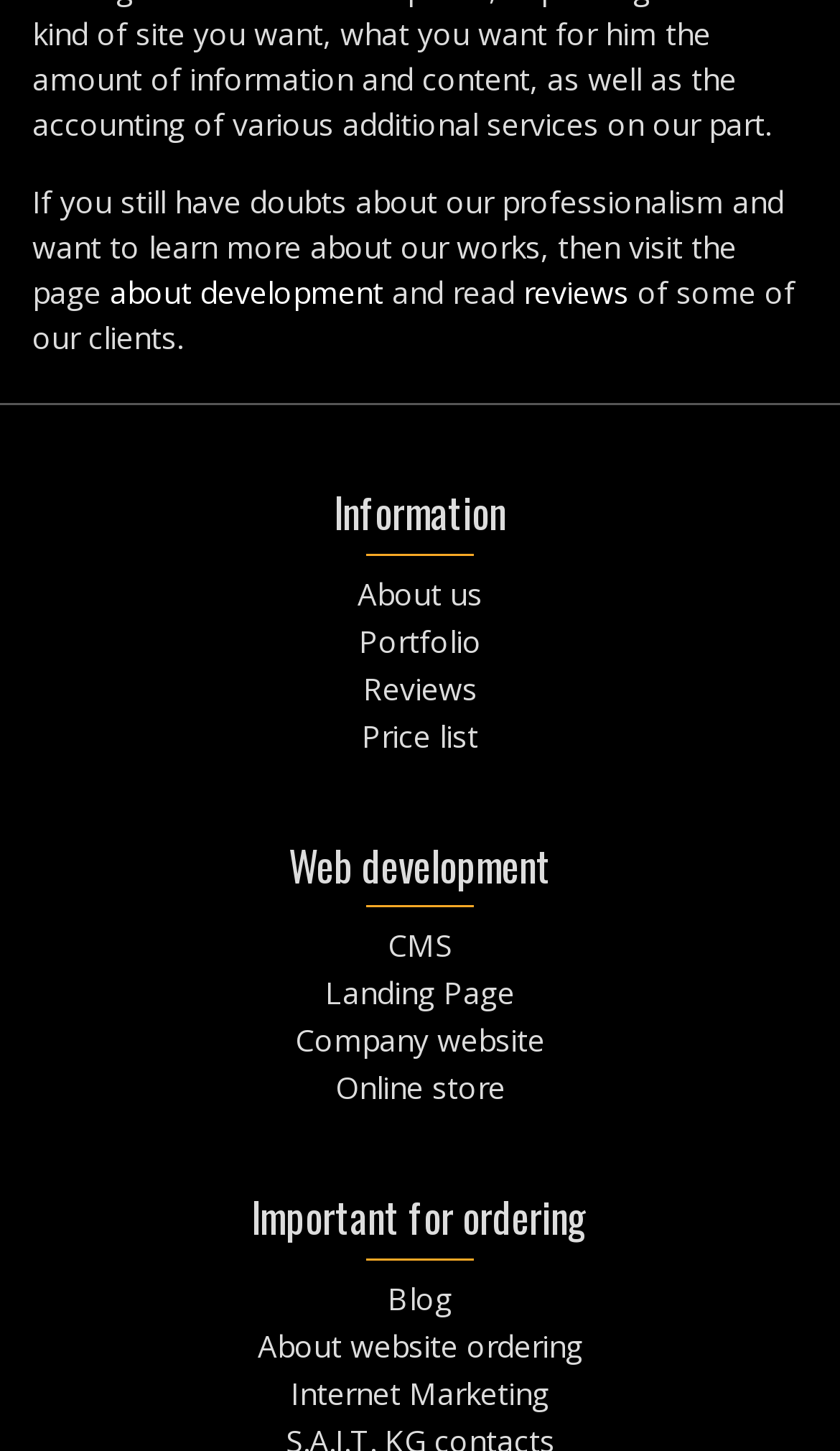Please identify the bounding box coordinates of the area that needs to be clicked to follow this instruction: "learn more about the company".

[0.131, 0.187, 0.456, 0.215]